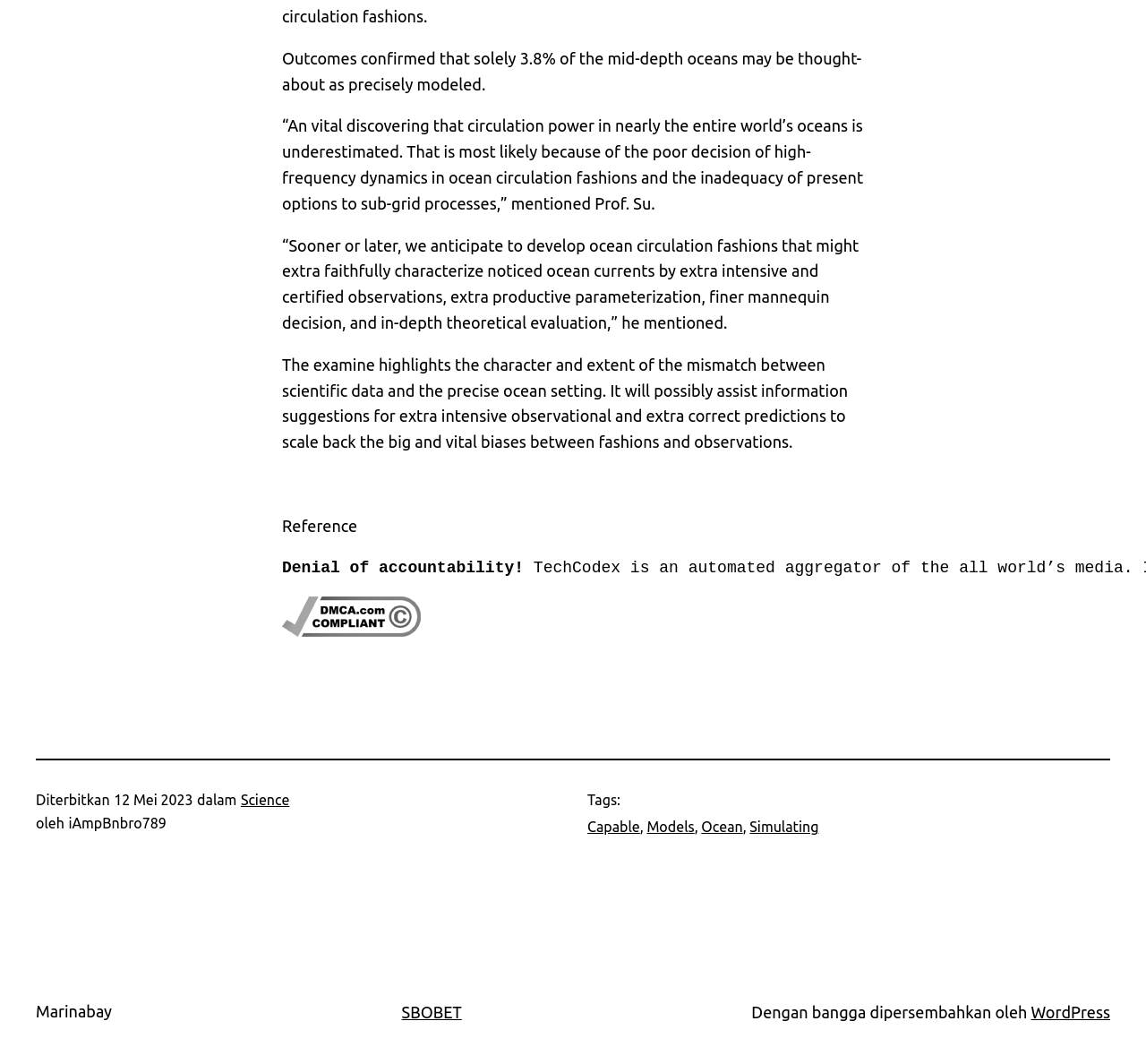Pinpoint the bounding box coordinates of the clickable area necessary to execute the following instruction: "Visit the 'Science' category". The coordinates should be given as four float numbers between 0 and 1, namely [left, top, right, bottom].

[0.21, 0.744, 0.253, 0.759]